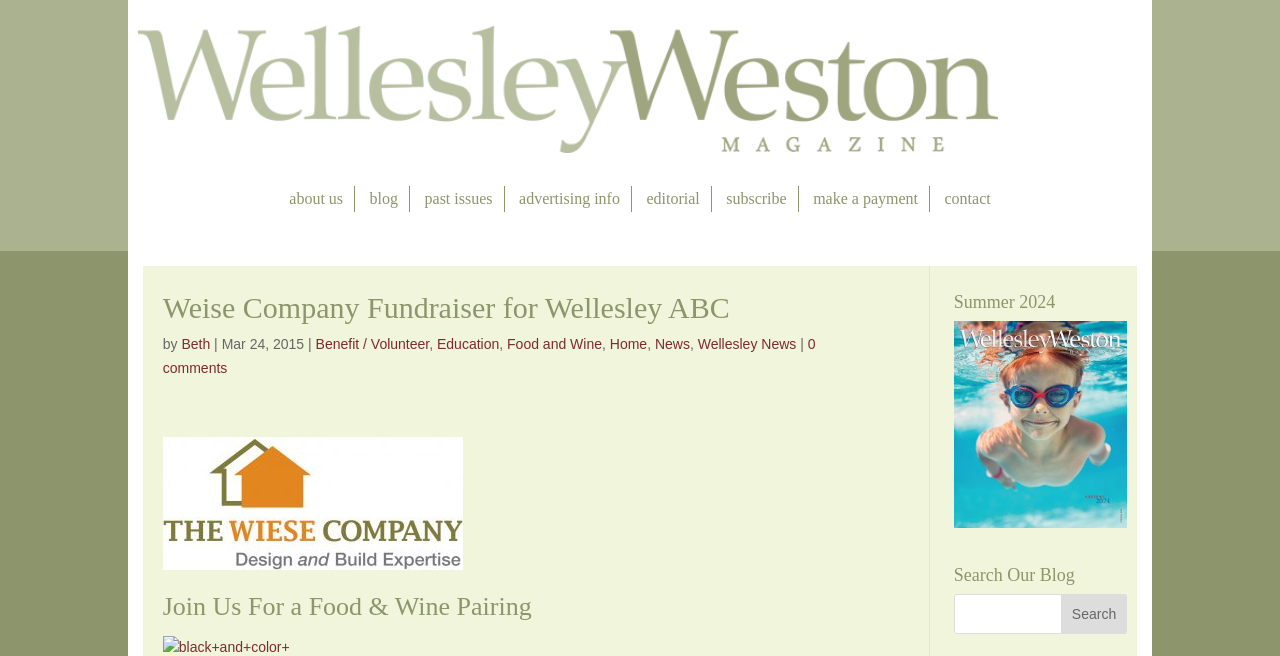Given the element description contact, identify the bounding box coordinates for the UI element on the webpage screenshot. The format should be (top-left x, top-left y, bottom-right x, bottom-right y), with values between 0 and 1.

[0.738, 0.238, 0.774, 0.278]